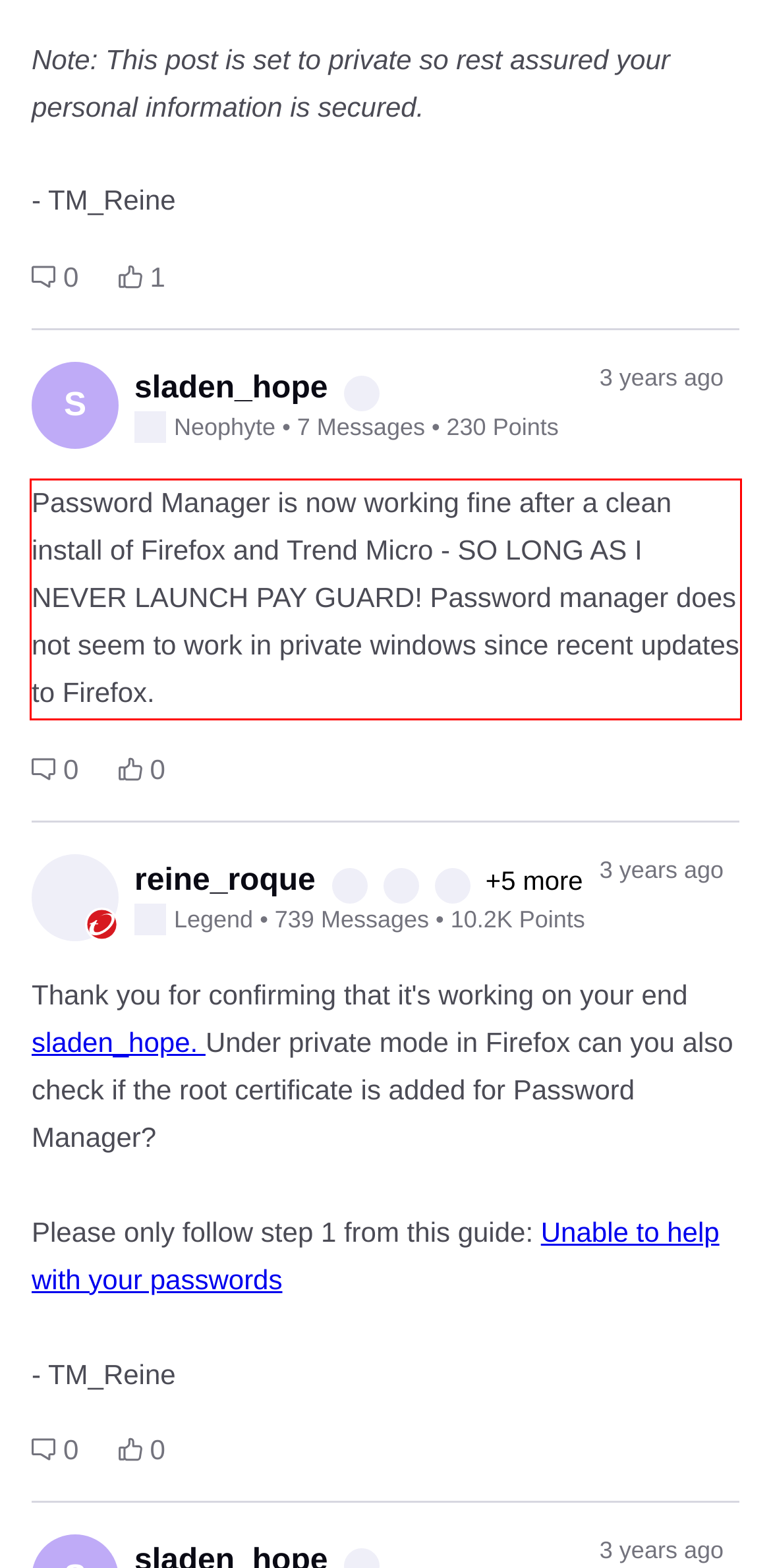Examine the webpage screenshot and use OCR to recognize and output the text within the red bounding box.

Password Manager is now working fine after a clean install of Firefox and Trend Micro - SO LONG AS I NEVER LAUNCH PAY GUARD! Password manager does not seem to work in private windows since recent updates to Firefox.